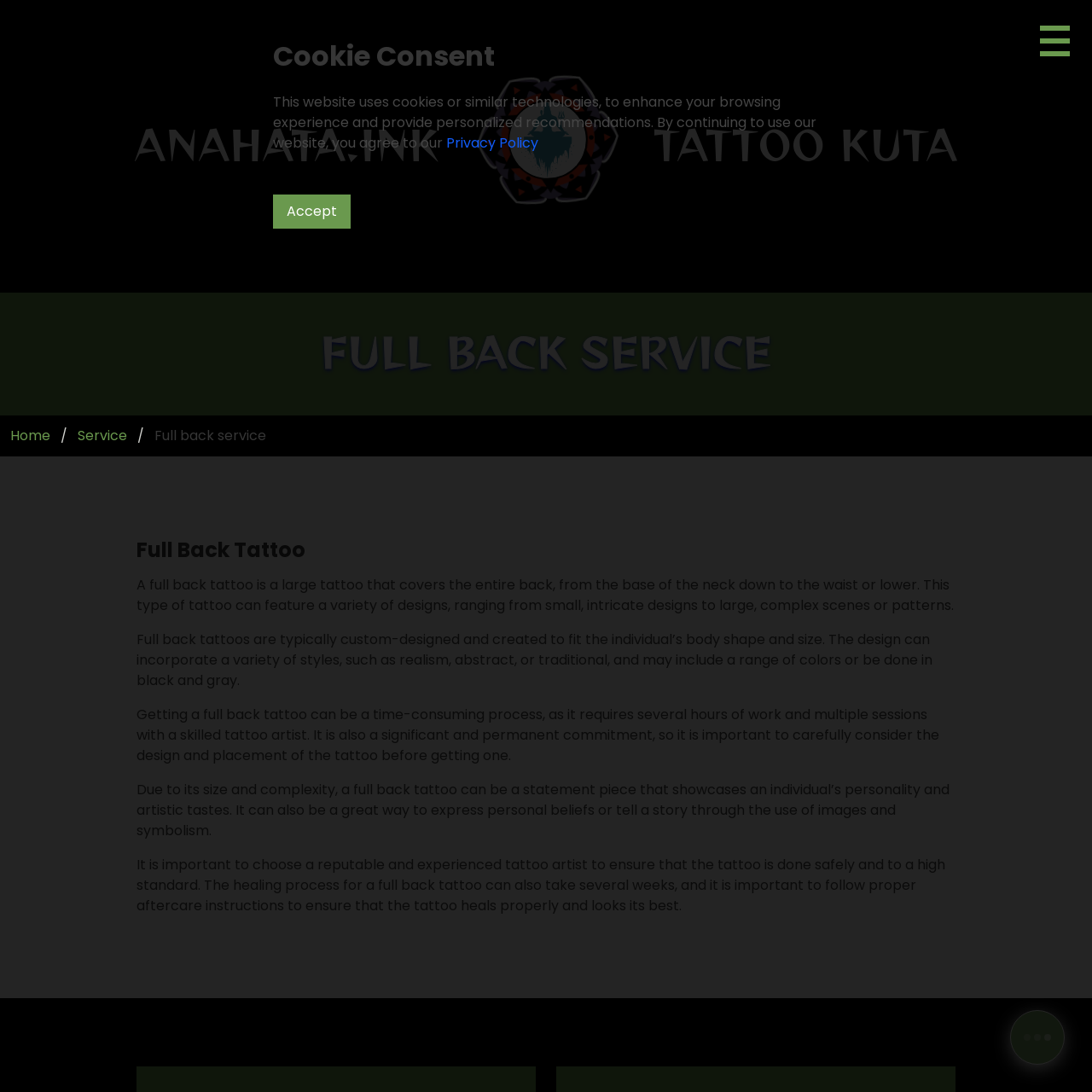What is a full back tattoo?
Using the image, respond with a single word or phrase.

A large tattoo that covers the entire back